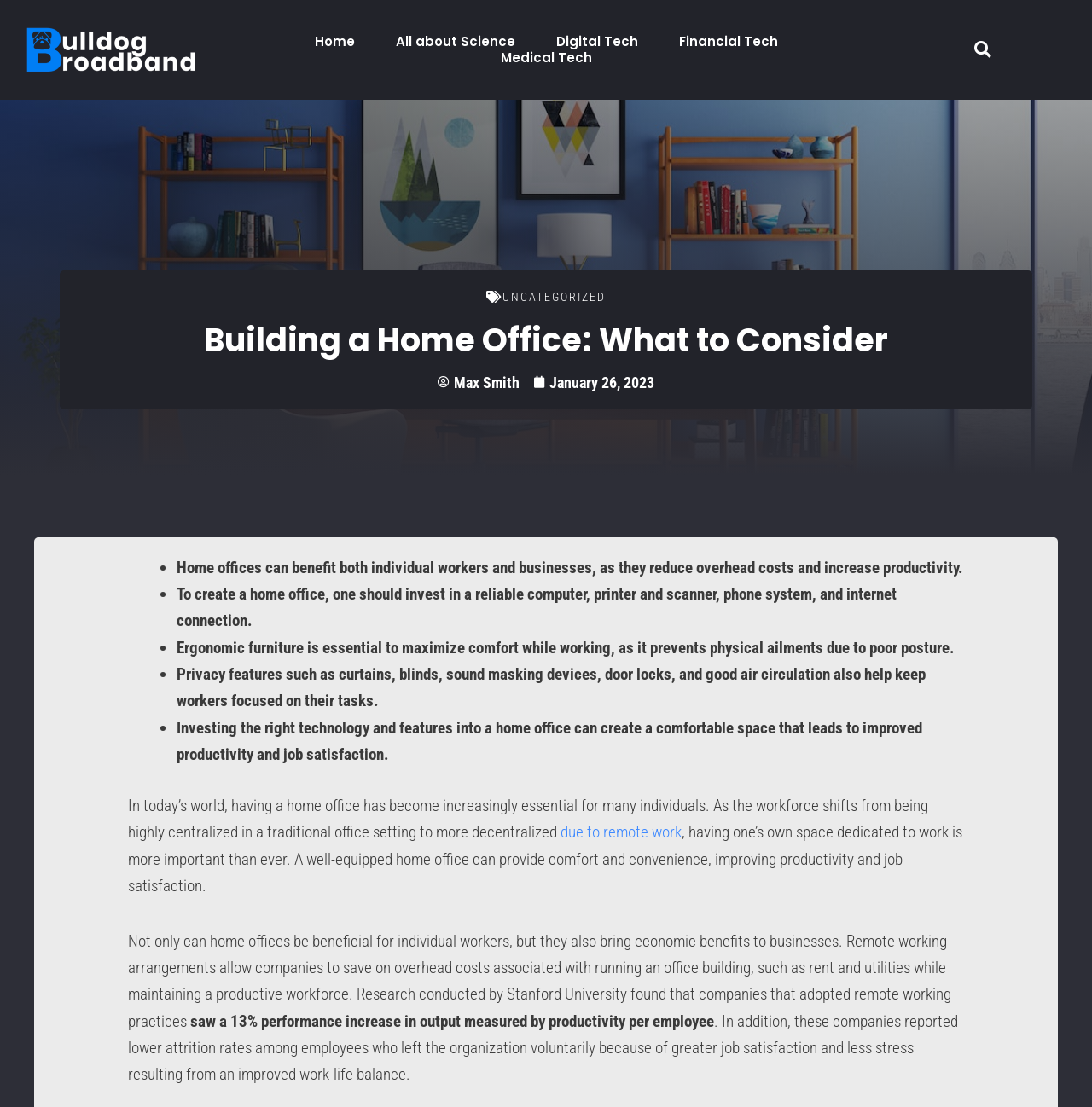For the element described, predict the bounding box coordinates as (top-left x, top-left y, bottom-right x, bottom-right y). All values should be between 0 and 1. Element description: Max Smith

[0.401, 0.336, 0.476, 0.354]